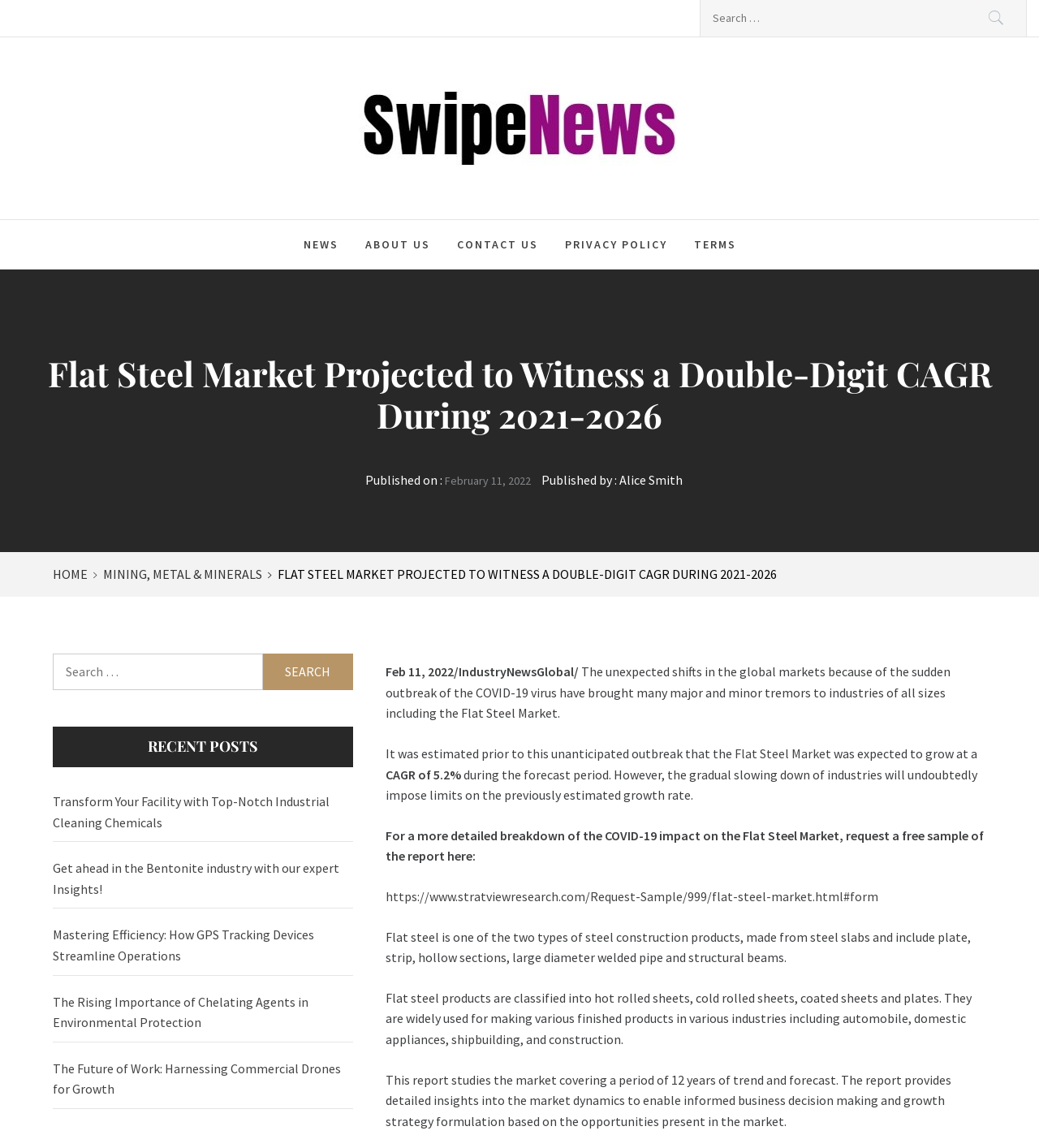Identify the bounding box coordinates for the UI element described by the following text: "parent_node: Swipe News". Provide the coordinates as four float numbers between 0 and 1, in the format [left, top, right, bottom].

[0.314, 0.103, 0.686, 0.117]